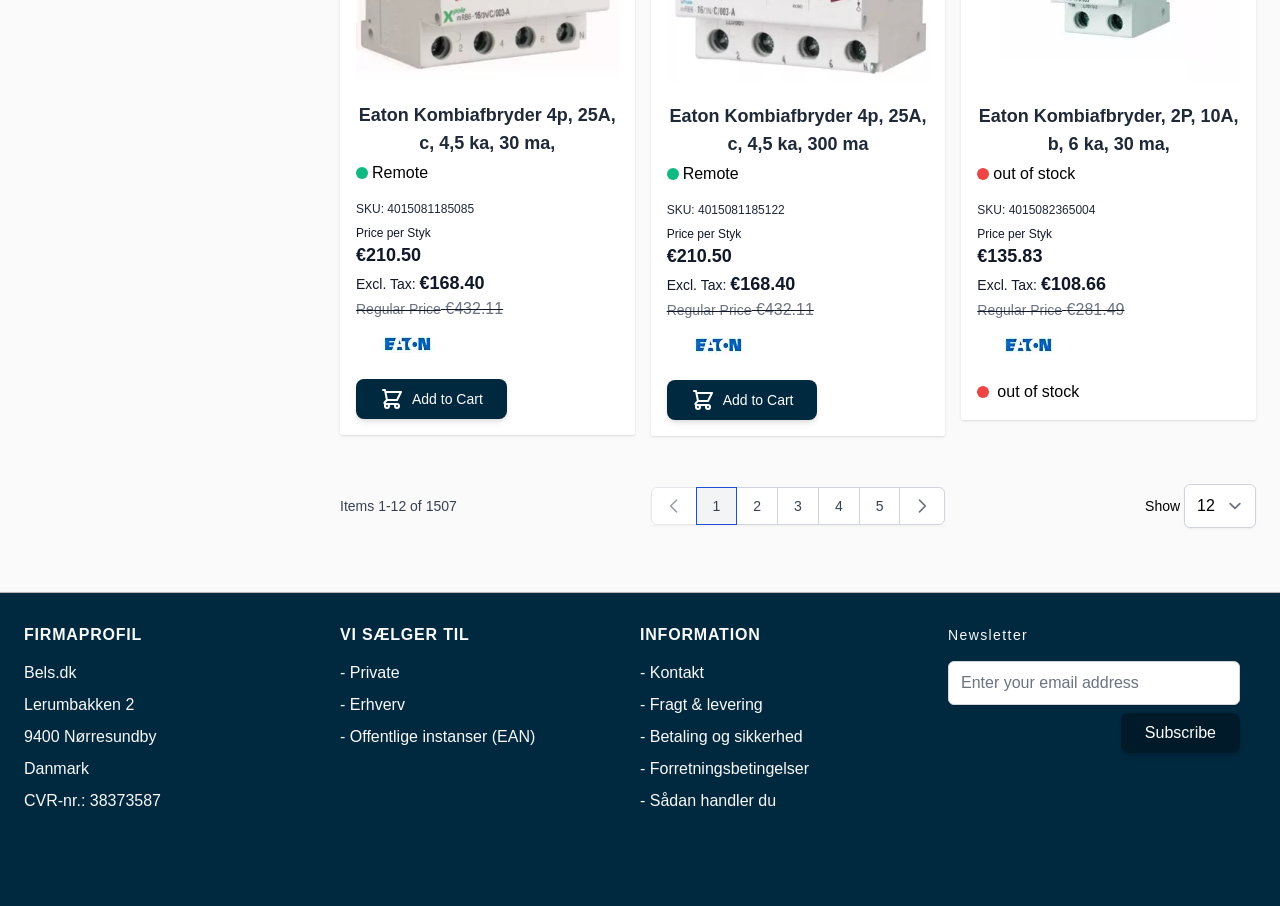Highlight the bounding box coordinates of the region I should click on to meet the following instruction: "Click the 'Eaton' link".

[0.278, 0.355, 0.359, 0.406]